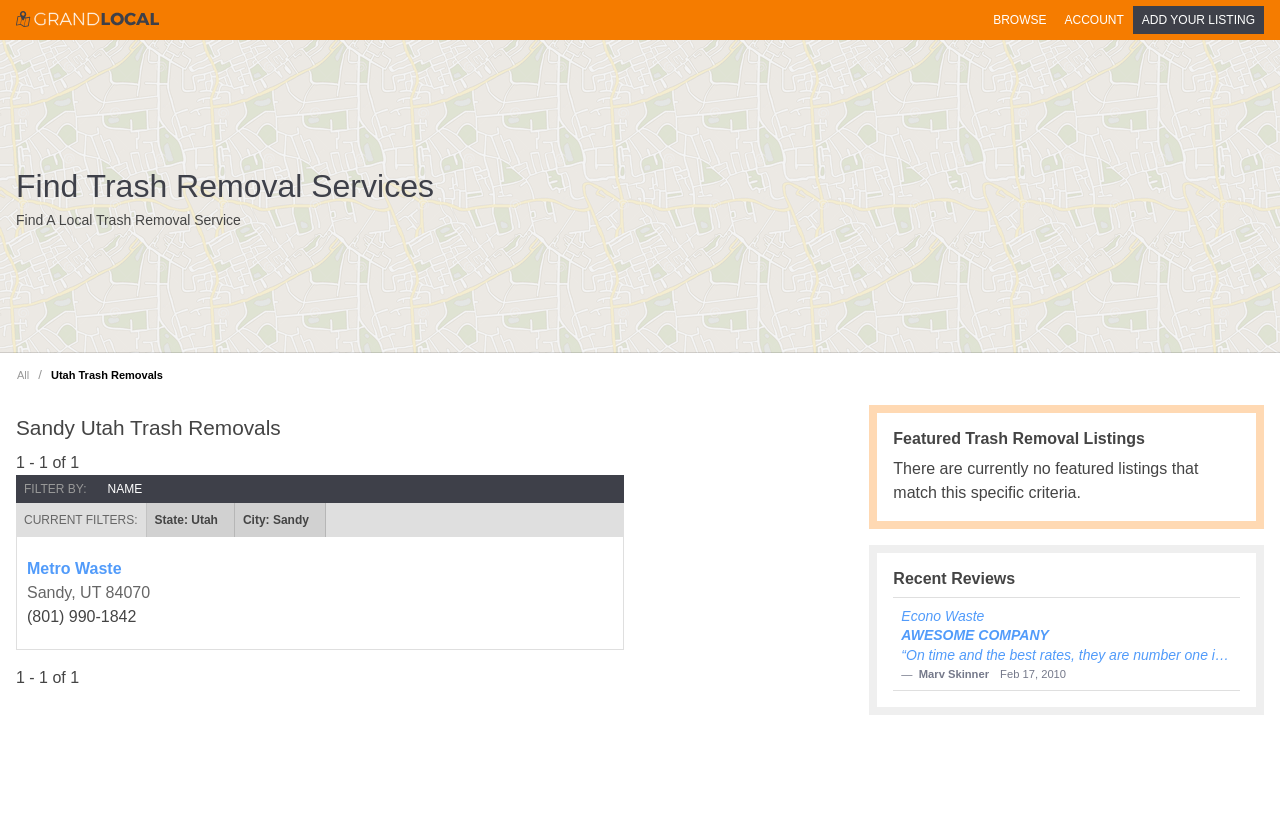What is the rating of the reviewed trash removal service?
Using the information from the image, give a concise answer in one word or a short phrase.

5